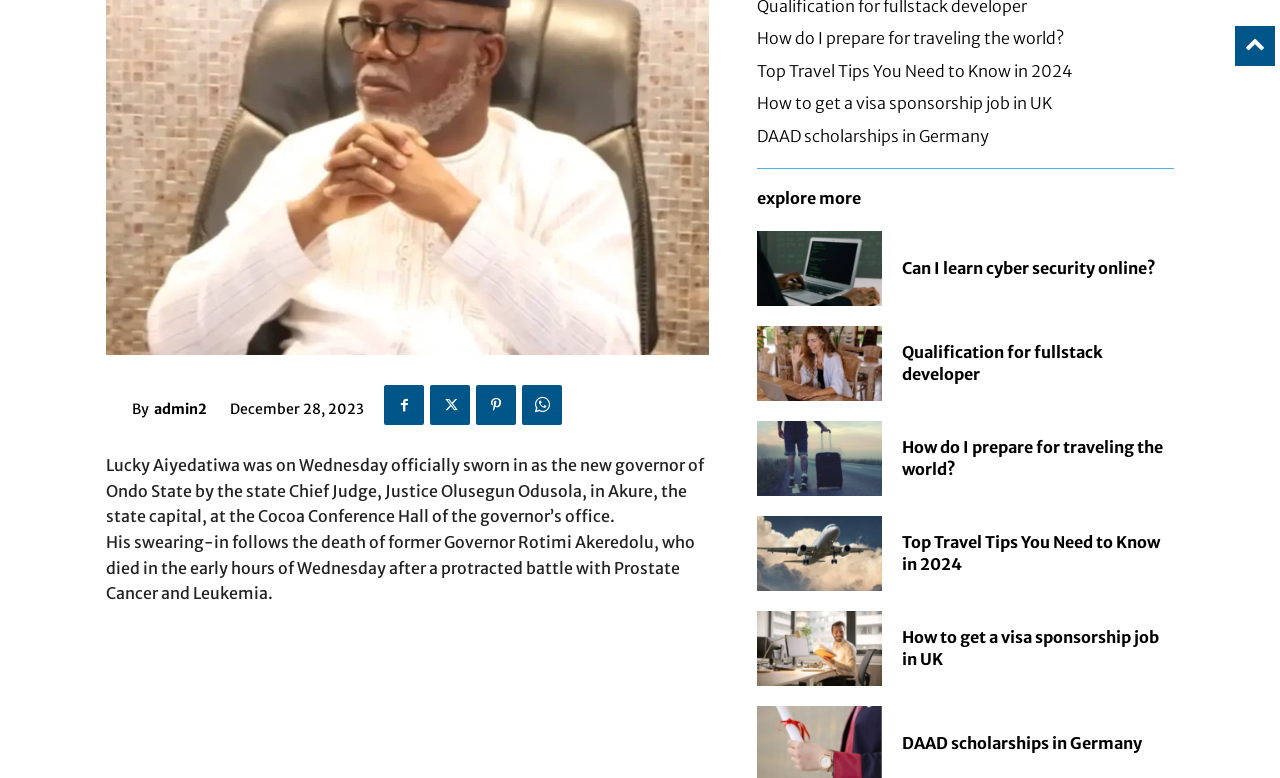Highlight the bounding box coordinates of the element that should be clicked to carry out the following instruction: "Learn about qualifying for a fullstack developer". The coordinates must be given as four float numbers ranging from 0 to 1, i.e., [left, top, right, bottom].

[0.705, 0.439, 0.862, 0.494]